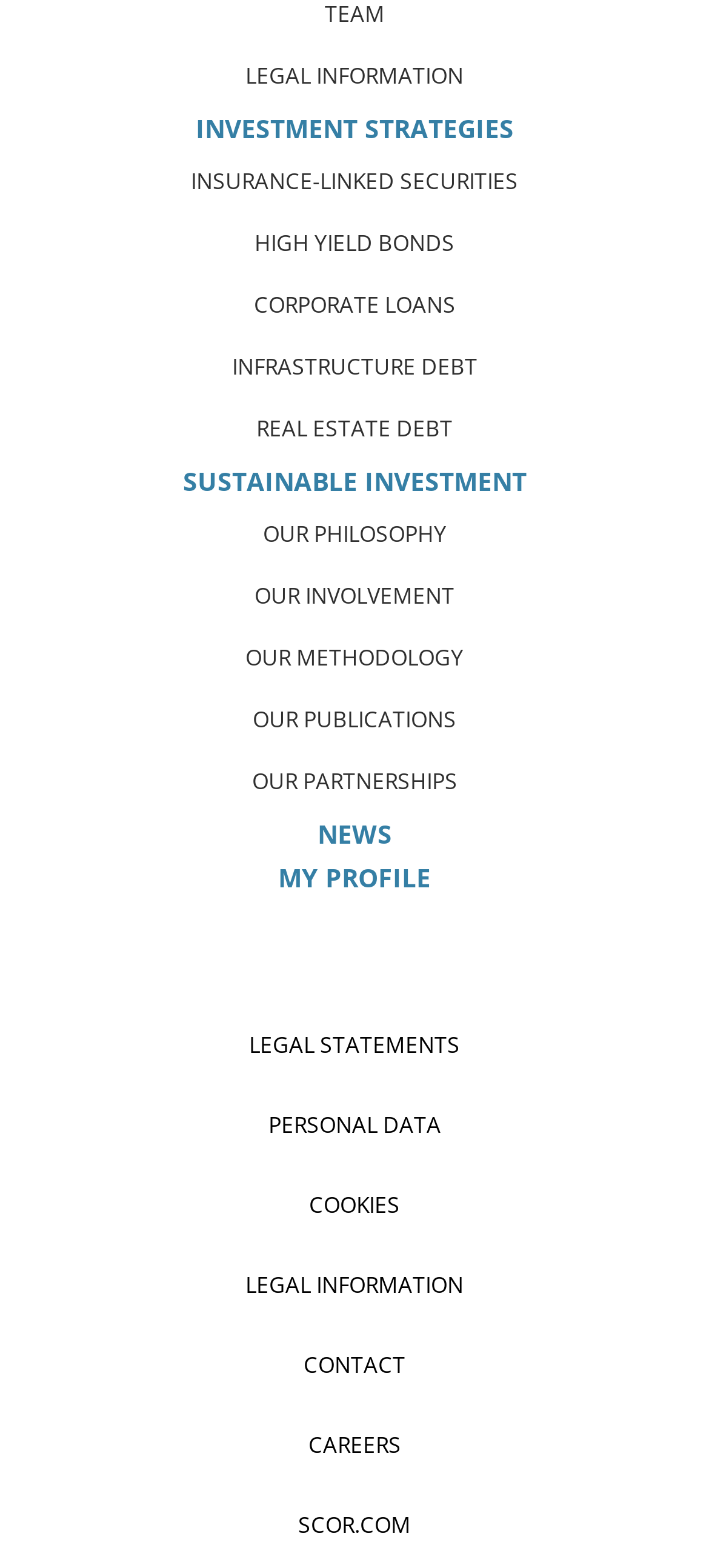How many links are in the footer section?
Refer to the image and provide a one-word or short phrase answer.

6